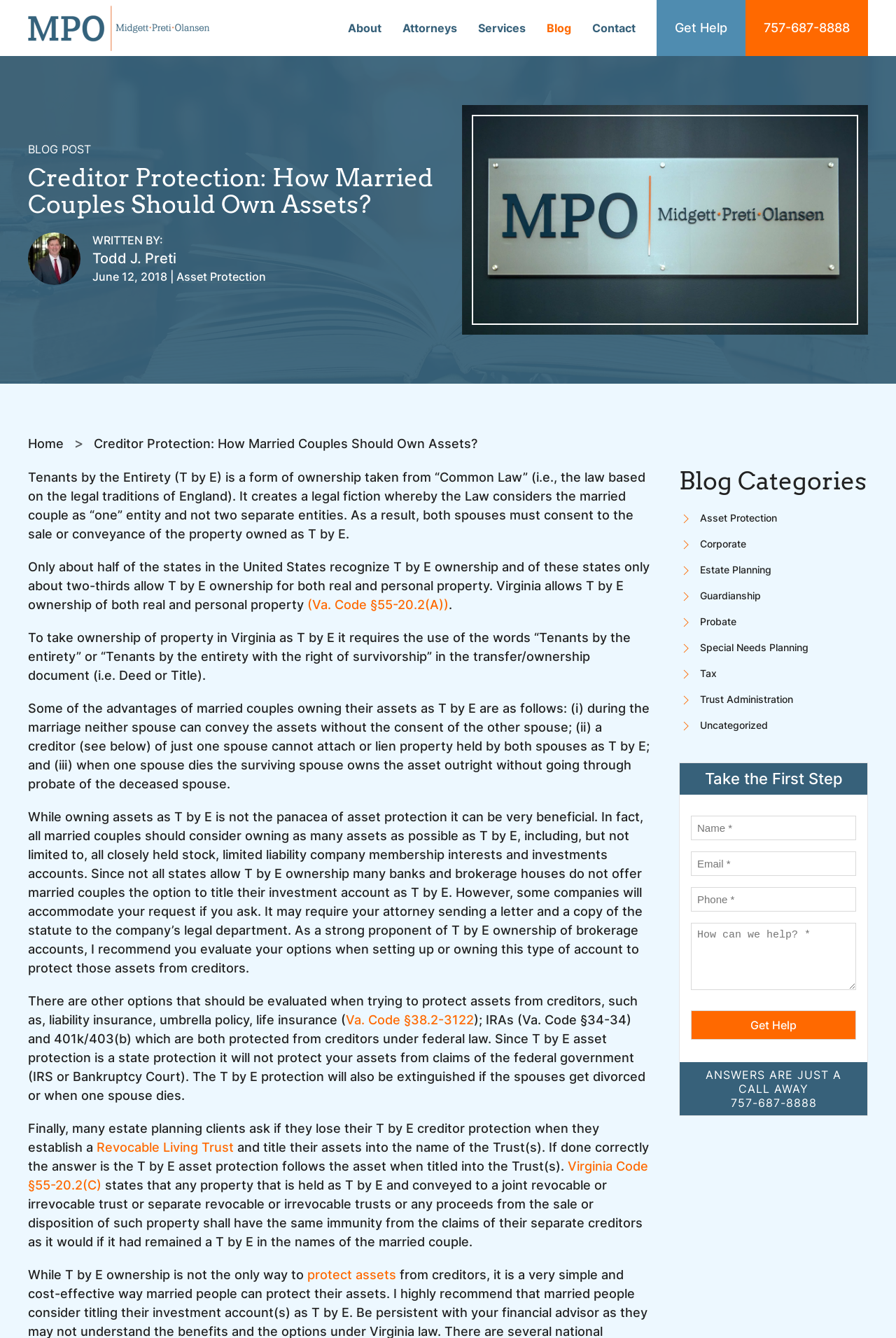Determine the bounding box coordinates of the clickable area required to perform the following instruction: "Call the phone number". The coordinates should be represented as four float numbers between 0 and 1: [left, top, right, bottom].

[0.815, 0.819, 0.911, 0.829]